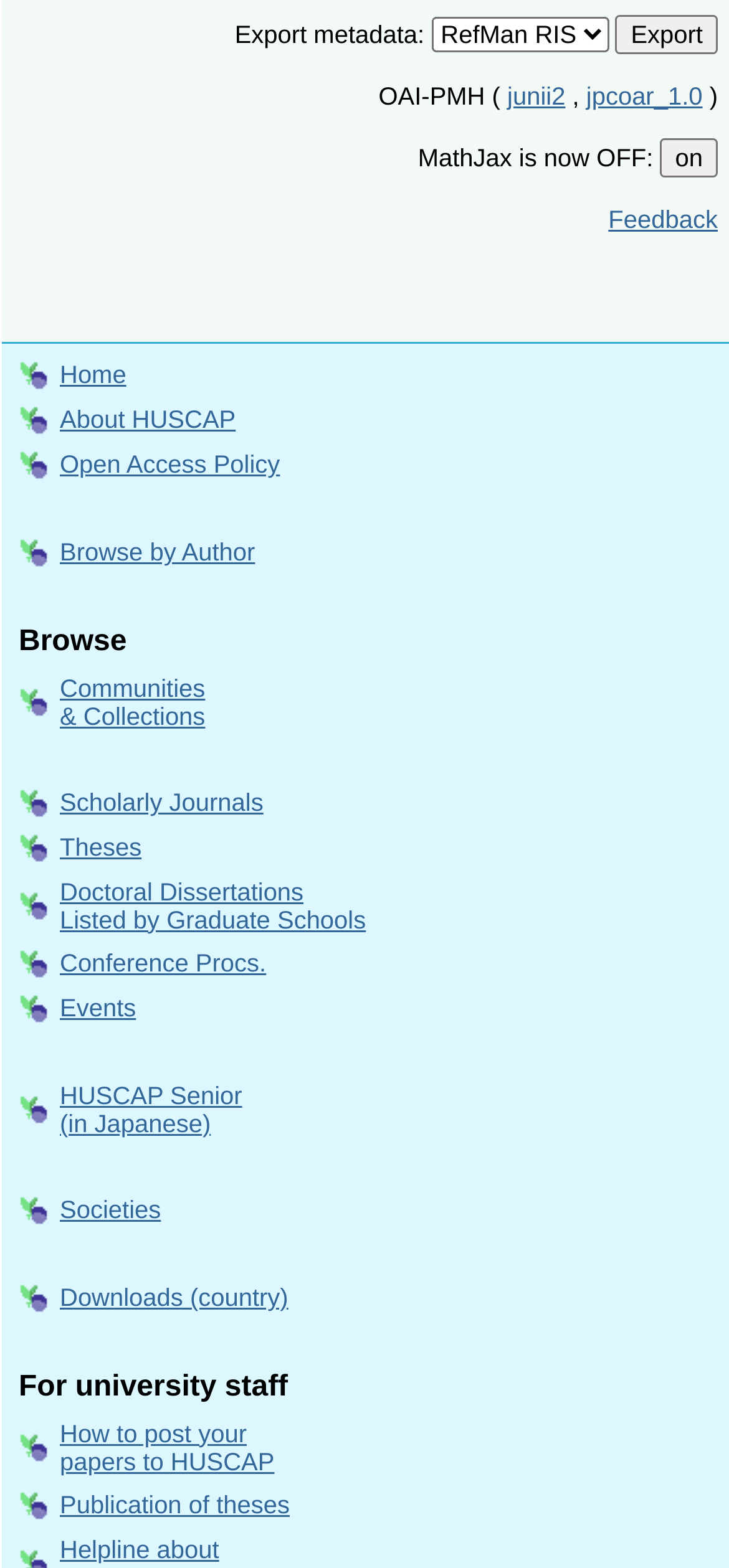Please locate the bounding box coordinates of the region I need to click to follow this instruction: "Click Home".

[0.082, 0.23, 0.173, 0.248]